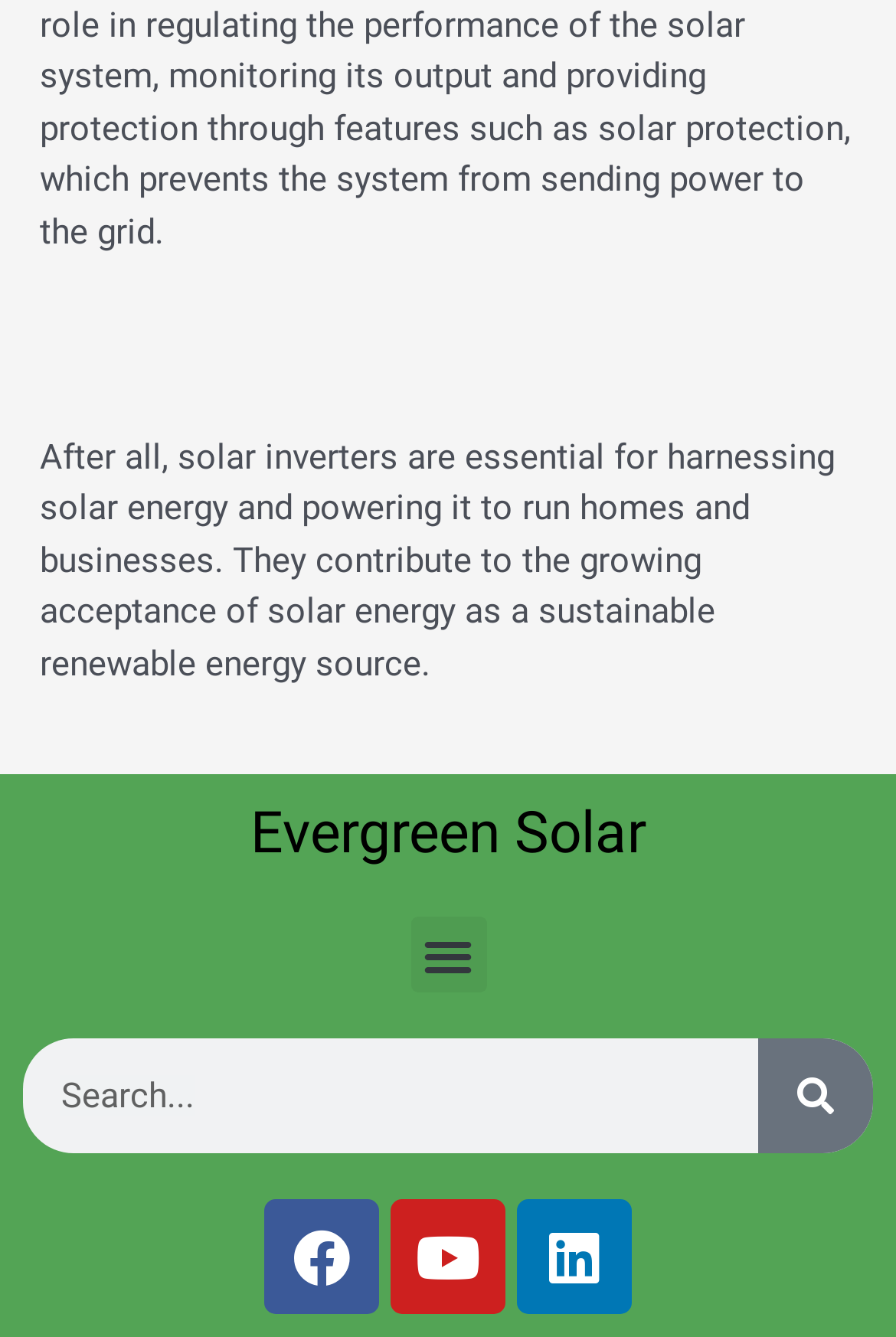Determine the bounding box coordinates of the UI element described below. Use the format (top-left x, top-left y, bottom-right x, bottom-right y) with floating point numbers between 0 and 1: Evergreen Solar

[0.279, 0.597, 0.721, 0.647]